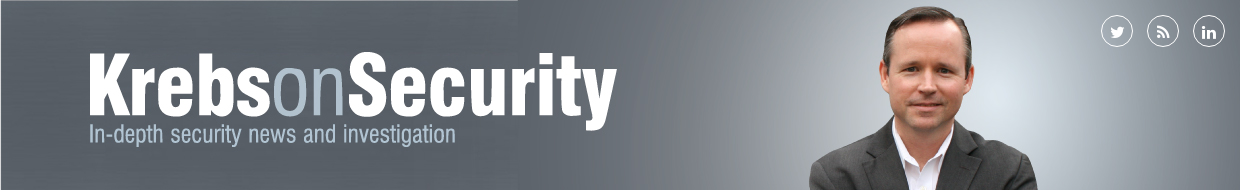What is the color of the background?
Using the visual information from the image, give a one-word or short-phrase answer.

Gradient of subtle gray